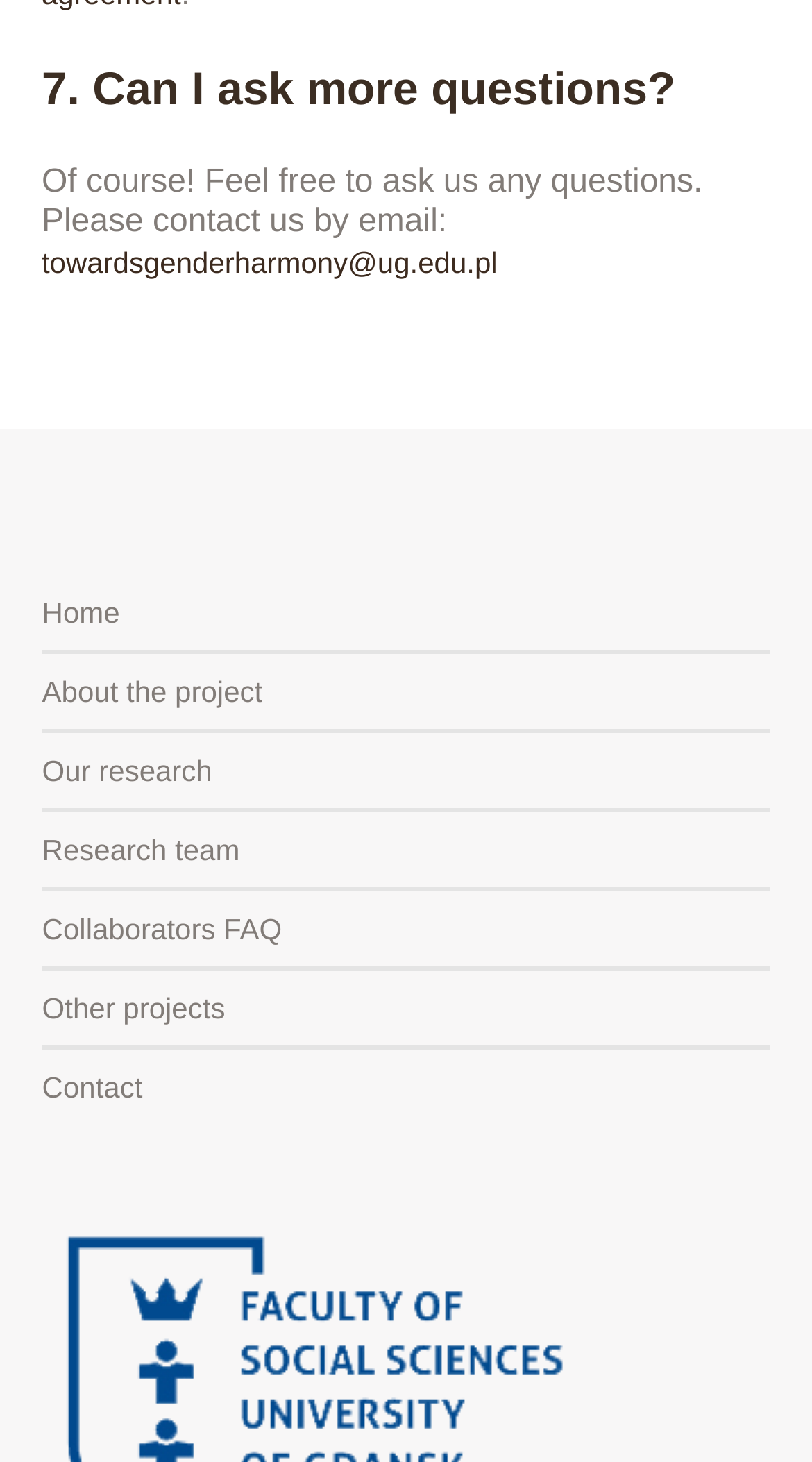Look at the image and answer the question in detail:
What is the purpose of the webpage?

I inferred the purpose of the webpage by looking at the various links and sections present. The links 'About the project', 'Our research', 'Research team', and 'Collaborators FAQ' suggest that the webpage is providing information about a project, likely a research project.